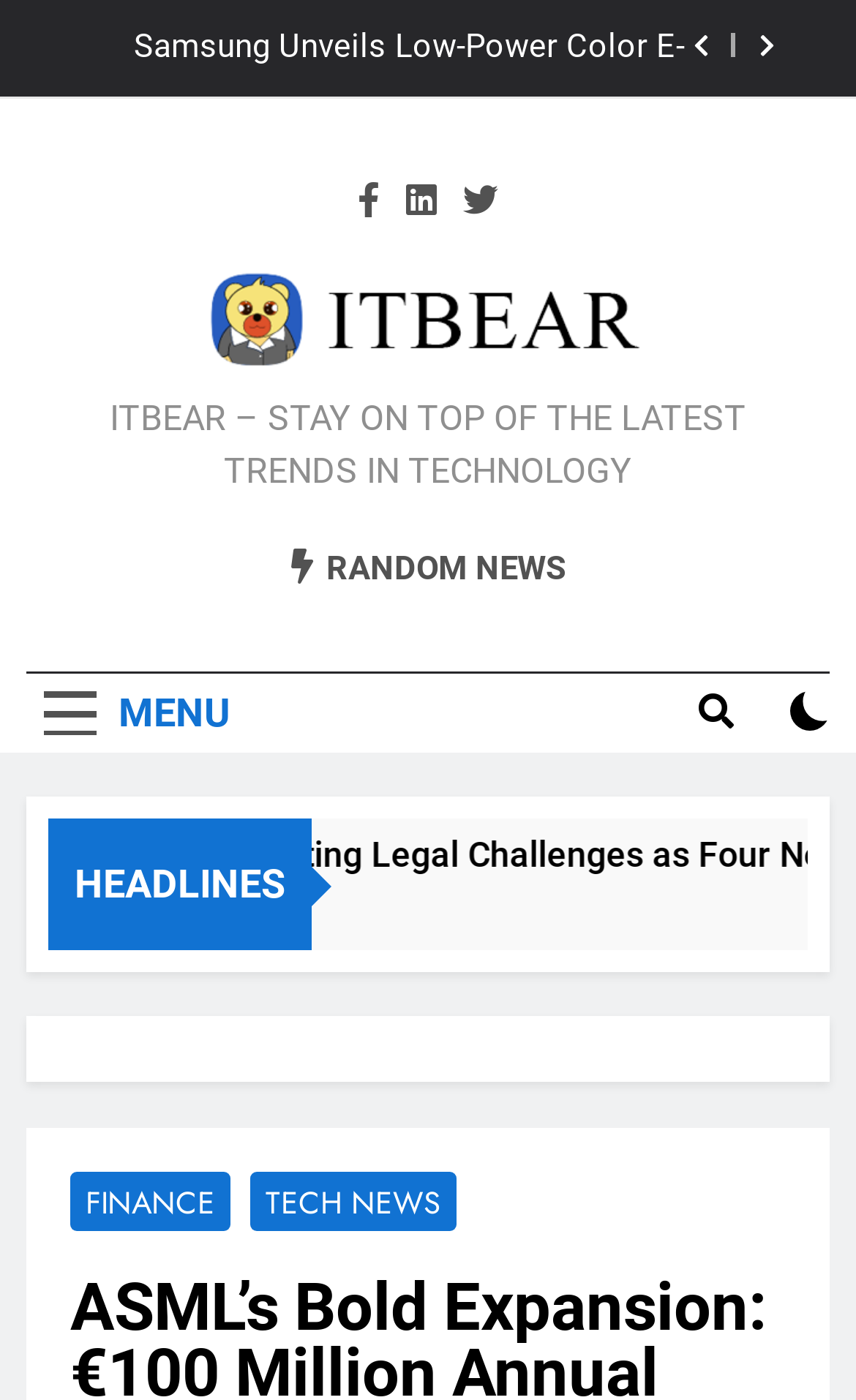Locate the bounding box of the UI element based on this description: "Finance". Provide four float numbers between 0 and 1 as [left, top, right, bottom].

[0.082, 0.837, 0.269, 0.88]